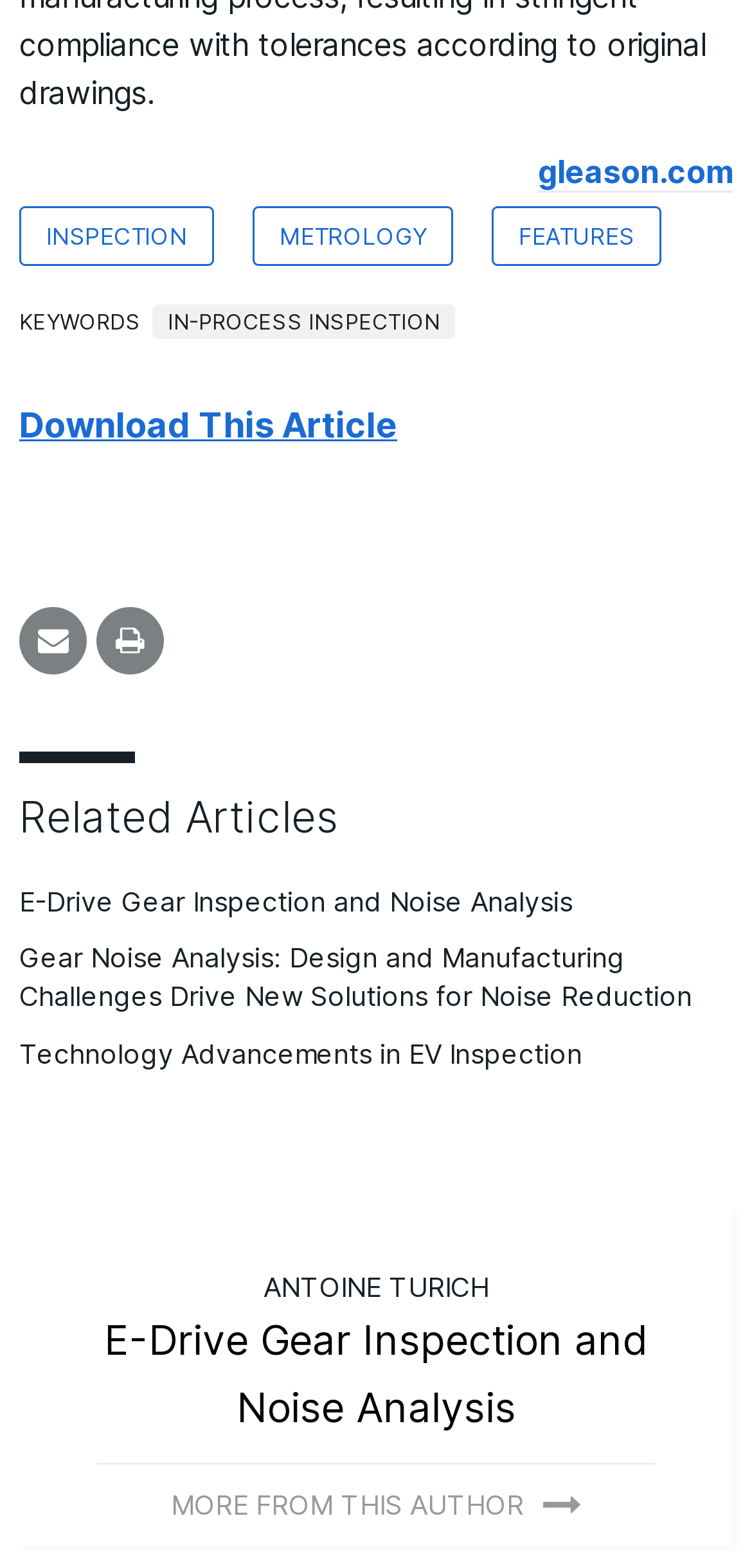Specify the bounding box coordinates (top-left x, top-left y, bottom-right x, bottom-right y) of the UI element in the screenshot that matches this description: Features

[0.654, 0.131, 0.879, 0.169]